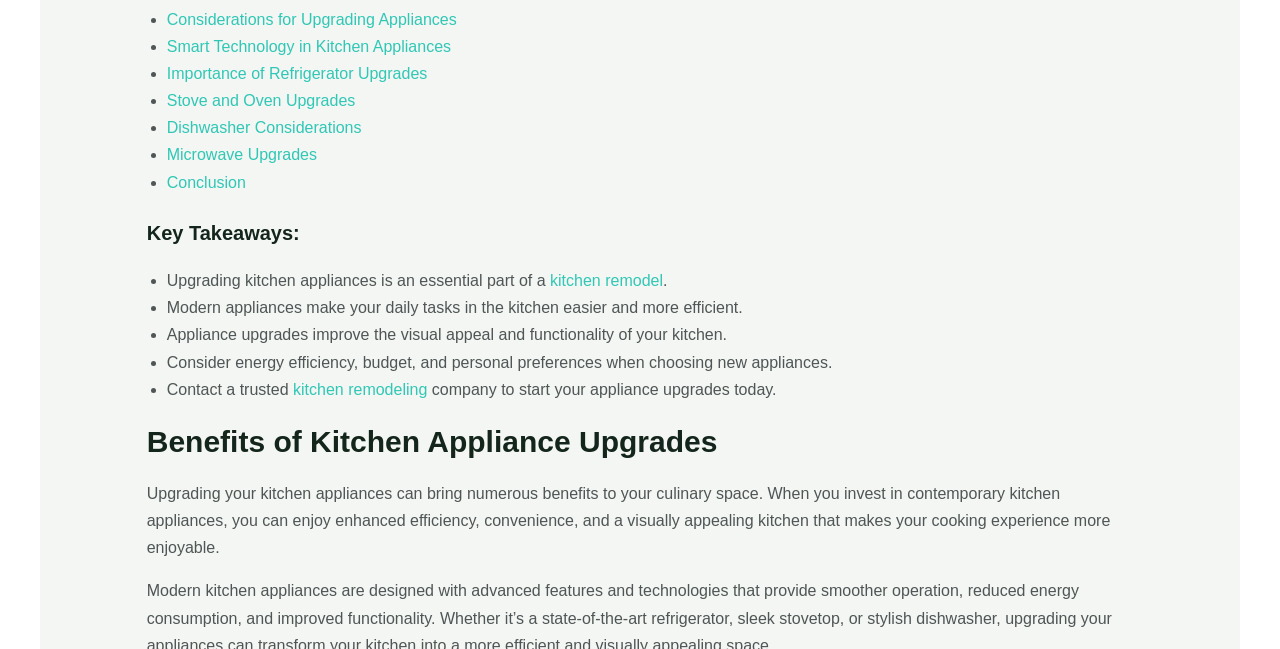Show the bounding box coordinates for the element that needs to be clicked to execute the following instruction: "Reblog". Provide the coordinates in the form of four float numbers between 0 and 1, i.e., [left, top, right, bottom].

None